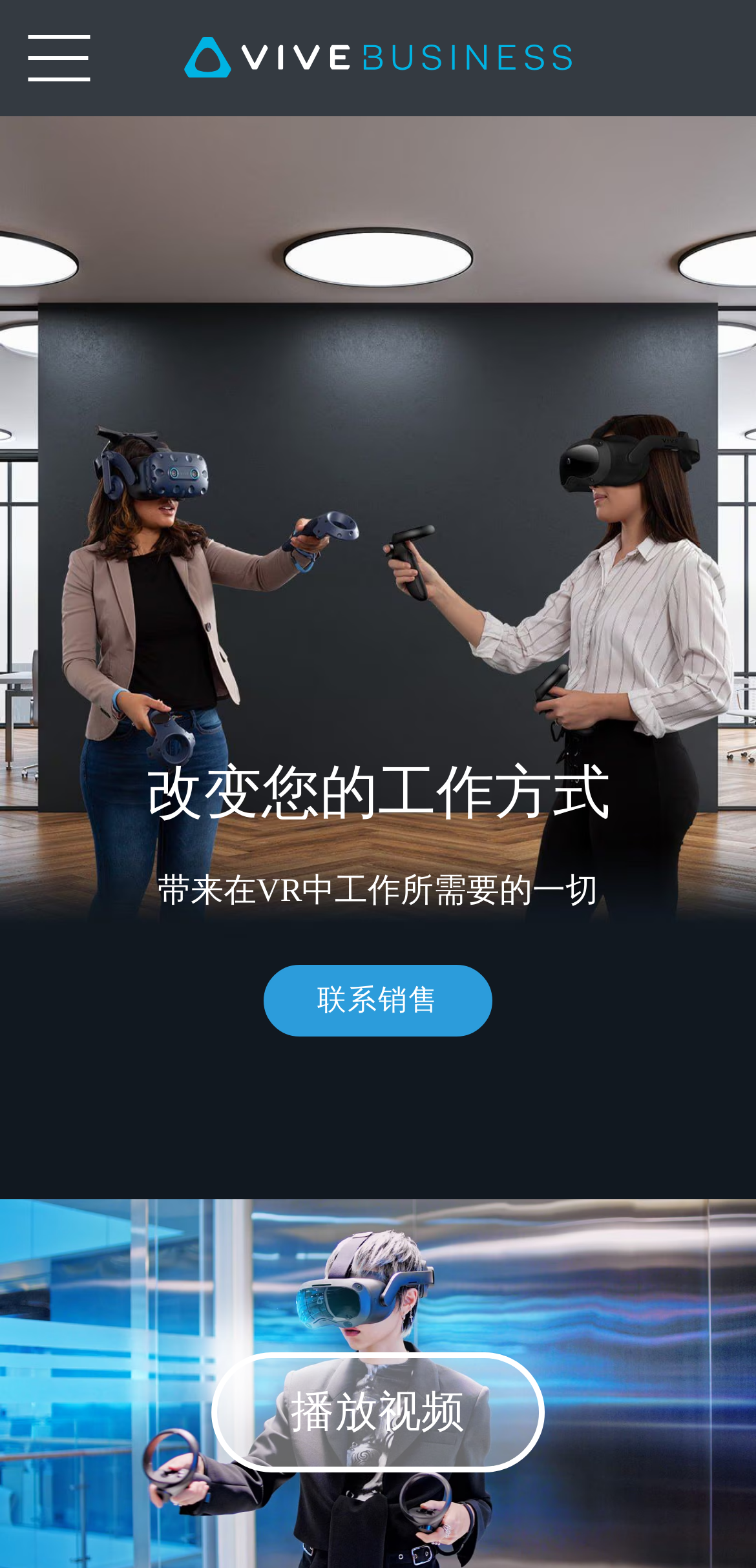What is the main heading of this webpage? Please extract and provide it.

VIVE Business 中国 | 企业级 VR